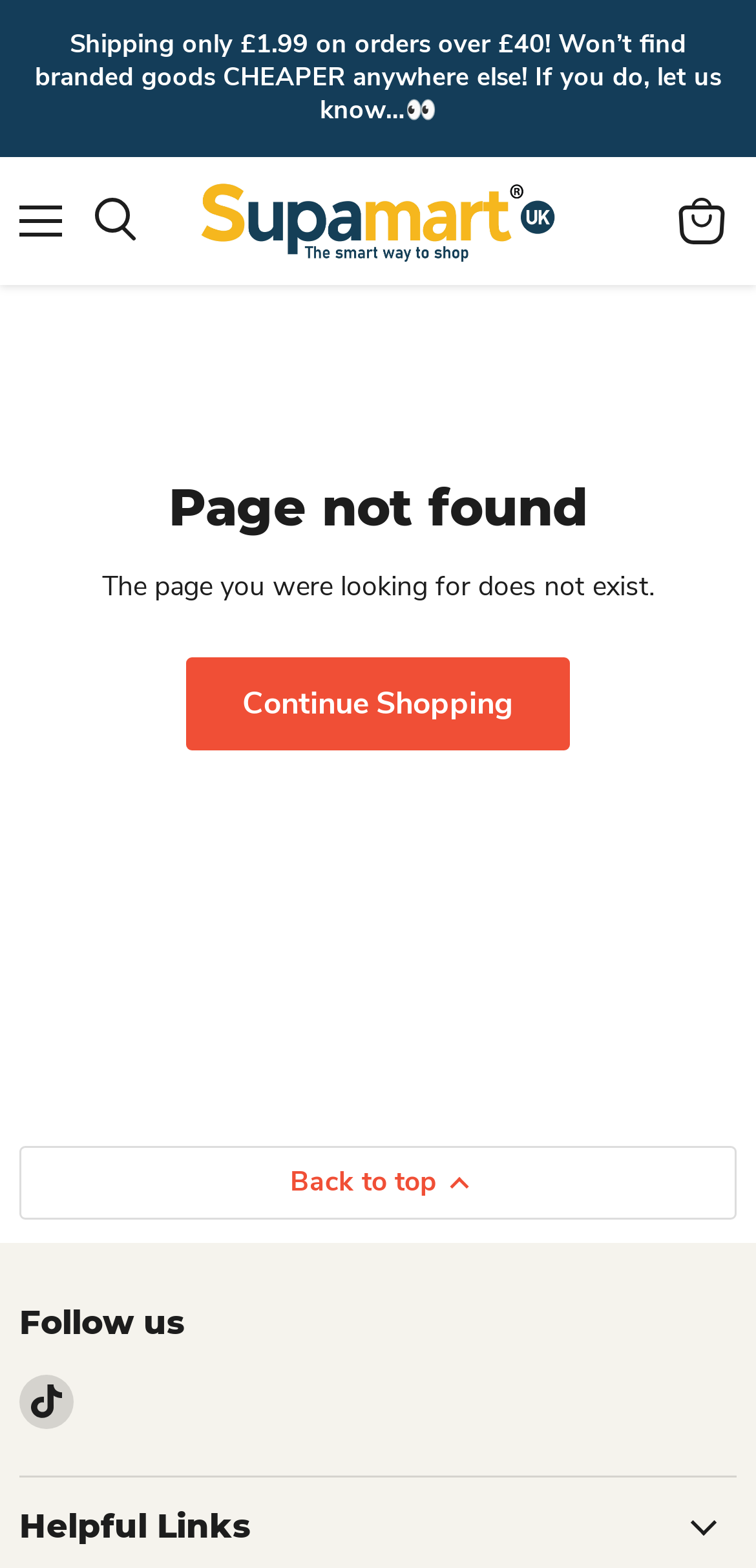Please provide a short answer using a single word or phrase for the question:
What is the current status of the page?

404 Not Found